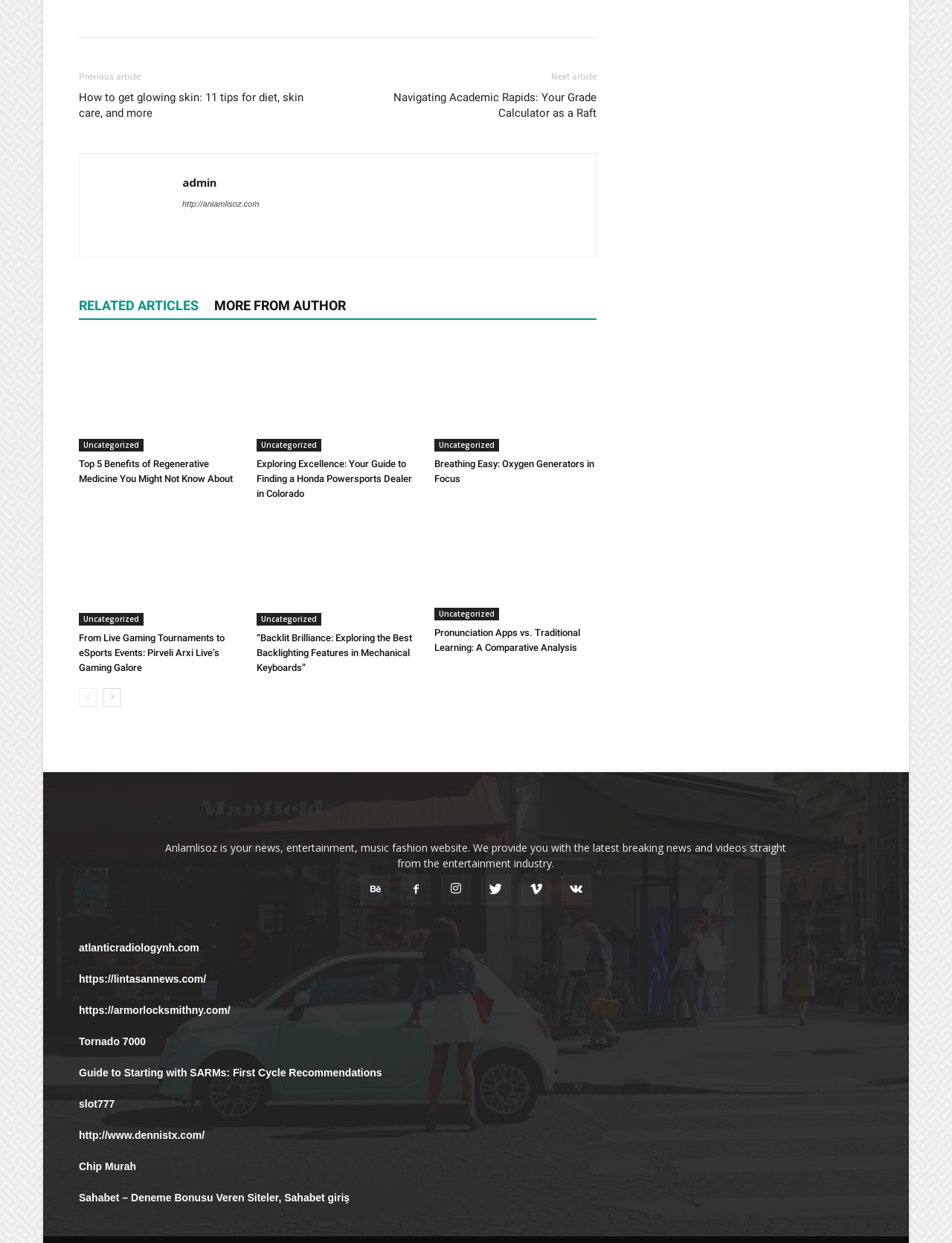Is there a search function on this webpage?
Your answer should be a single word or phrase derived from the screenshot.

No